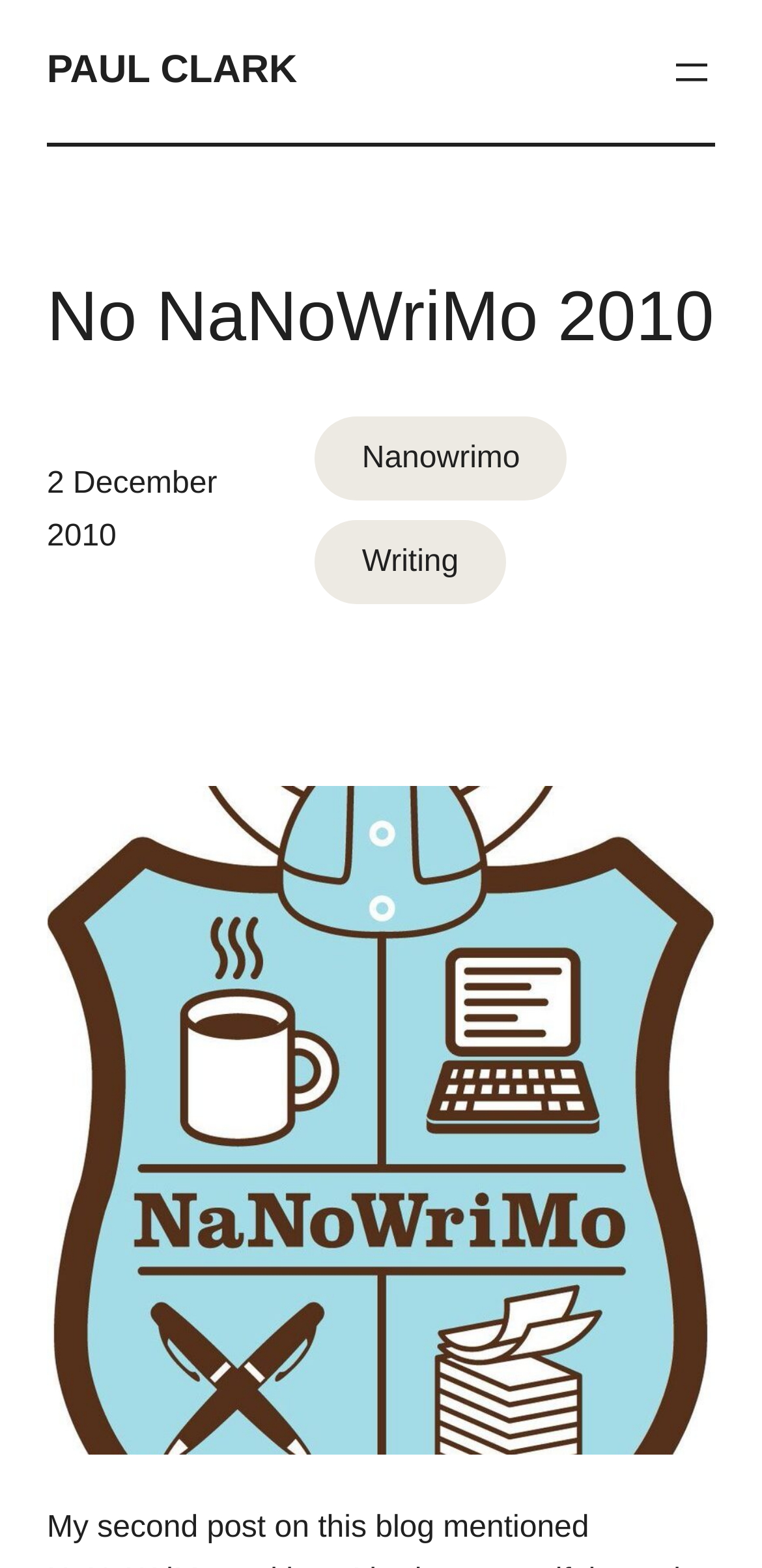Describe all the key features of the webpage in detail.

The webpage is a blog post titled "No NaNoWriMo 2010" by Paul Clark. At the top left, there is a heading with the author's name, "PAUL CLARK", which is also a link. To the right of the author's name, there is a navigation menu with a button labeled "Open menu" that has a popup dialog.

Below the navigation menu, there is a heading with the title of the blog post, "No NaNoWriMo 2010". Next to the title, there is a time stamp indicating that the post was published on "2 December 2010". 

Further down, there are two links, "Nanowrimo" and "Writing", positioned side by side. Below these links, there is a large figure that takes up most of the width of the page, containing the NaNoWriMo logo. The logo is also a link.

At the very bottom of the page, there is a paragraph of text that starts with "My second post on this blog mentioned...".